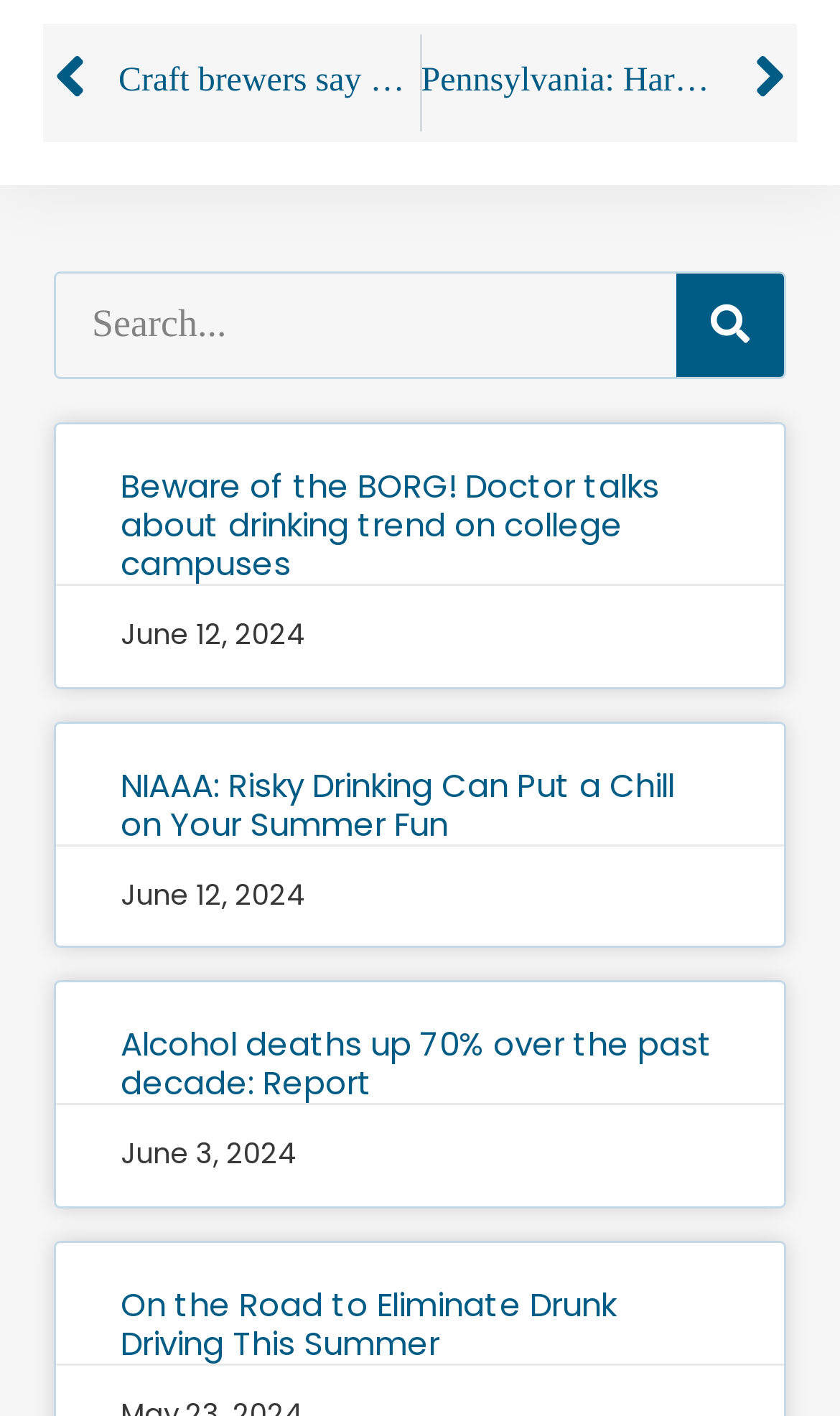Please identify the bounding box coordinates of the clickable area that will allow you to execute the instruction: "Go to the page about eliminating drunk driving".

[0.144, 0.906, 0.733, 0.965]